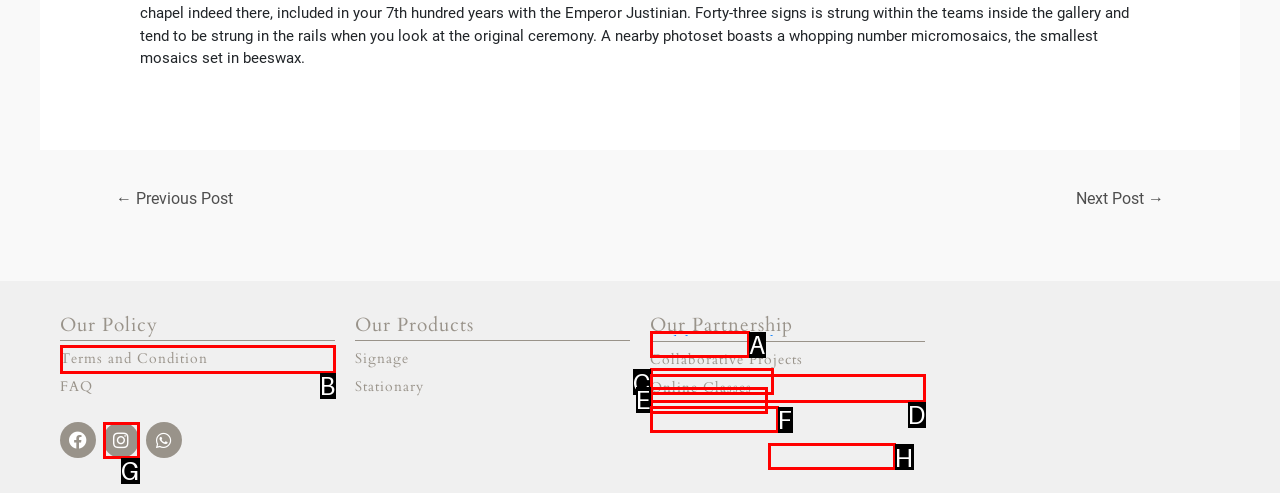Identify the correct choice to execute this task: View terms and condition
Respond with the letter corresponding to the right option from the available choices.

B